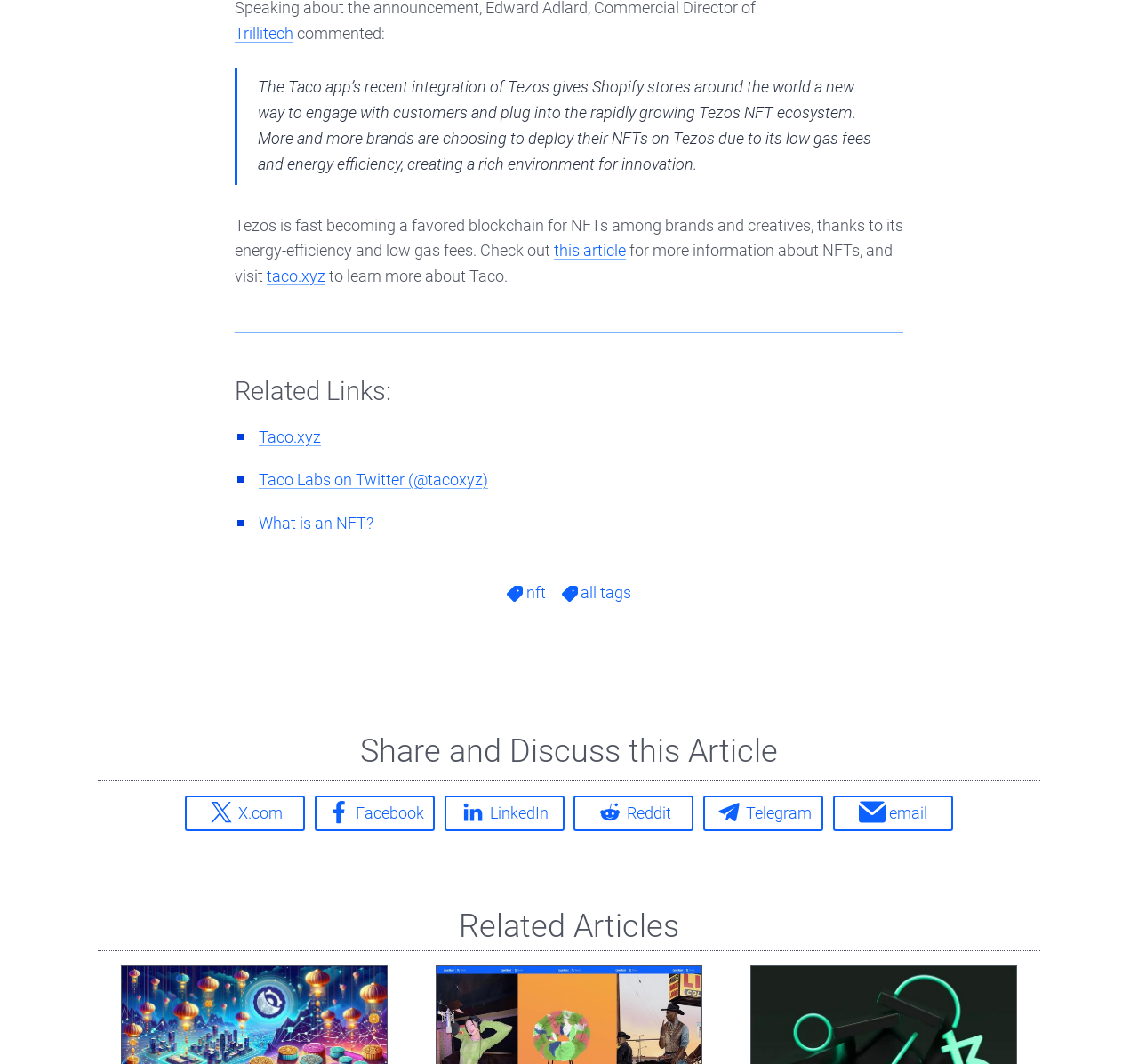Identify the bounding box coordinates of the section to be clicked to complete the task described by the following instruction: "visit Taco.xyz". The coordinates should be four float numbers between 0 and 1, formatted as [left, top, right, bottom].

[0.227, 0.401, 0.282, 0.419]